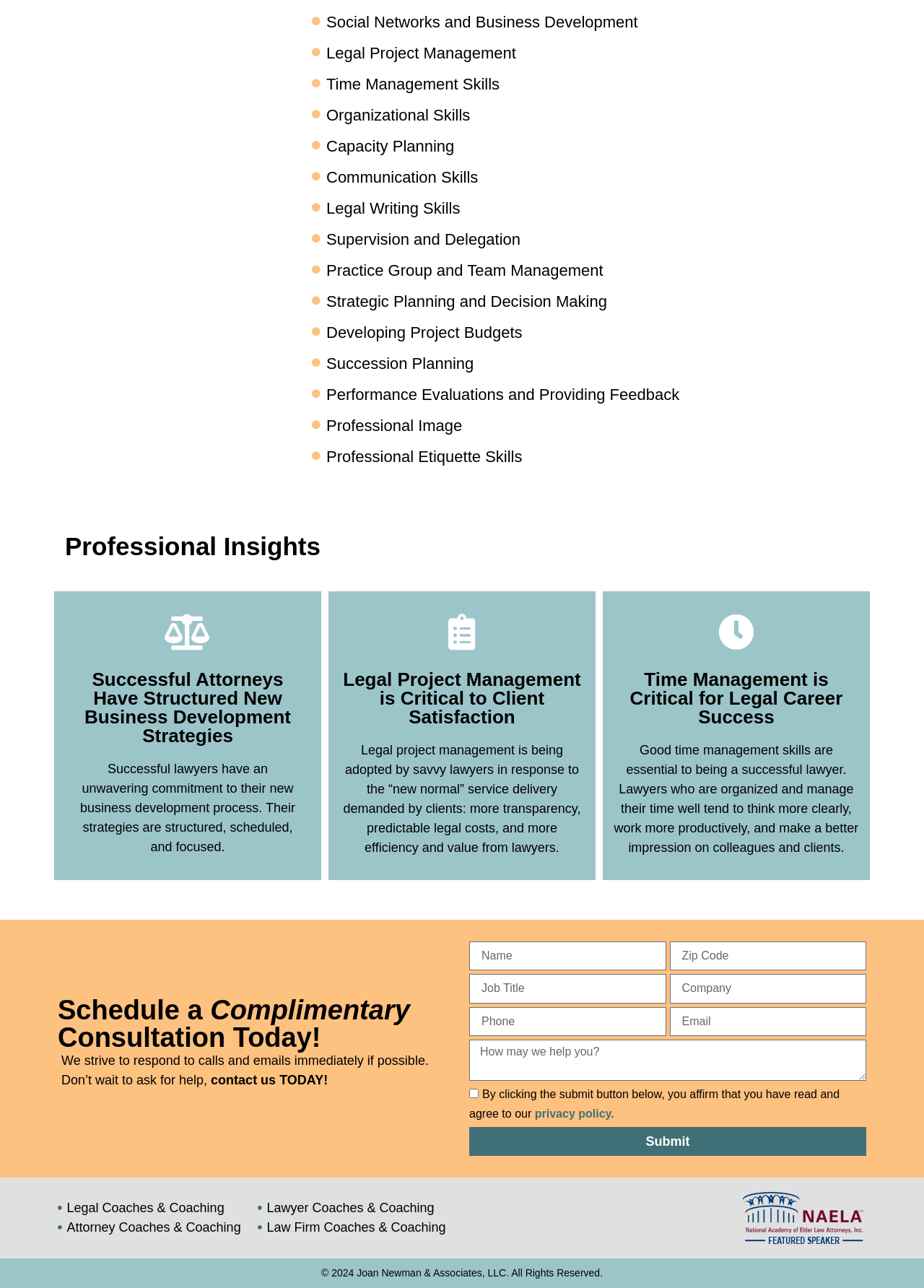What is the tone of the webpage?
Please answer the question with a detailed and comprehensive explanation.

The language and design of the webpage, including the use of headings, links, and textboxes, convey a professional tone that is suitable for a legal career development website.